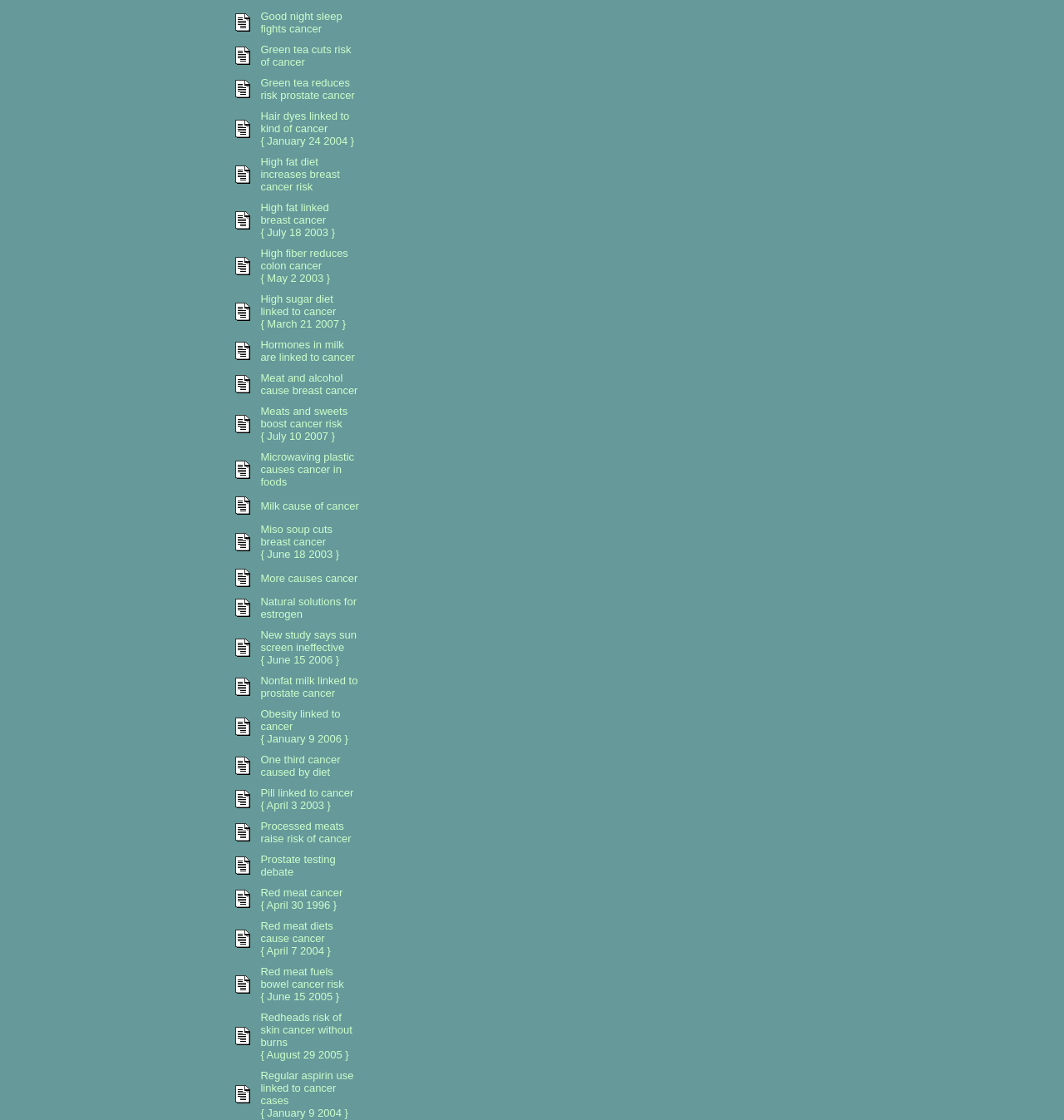For the element described, predict the bounding box coordinates as (top-left x, top-left y, bottom-right x, bottom-right y). All values should be between 0 and 1. Element description: Prostate testing debate

[0.245, 0.76, 0.315, 0.784]